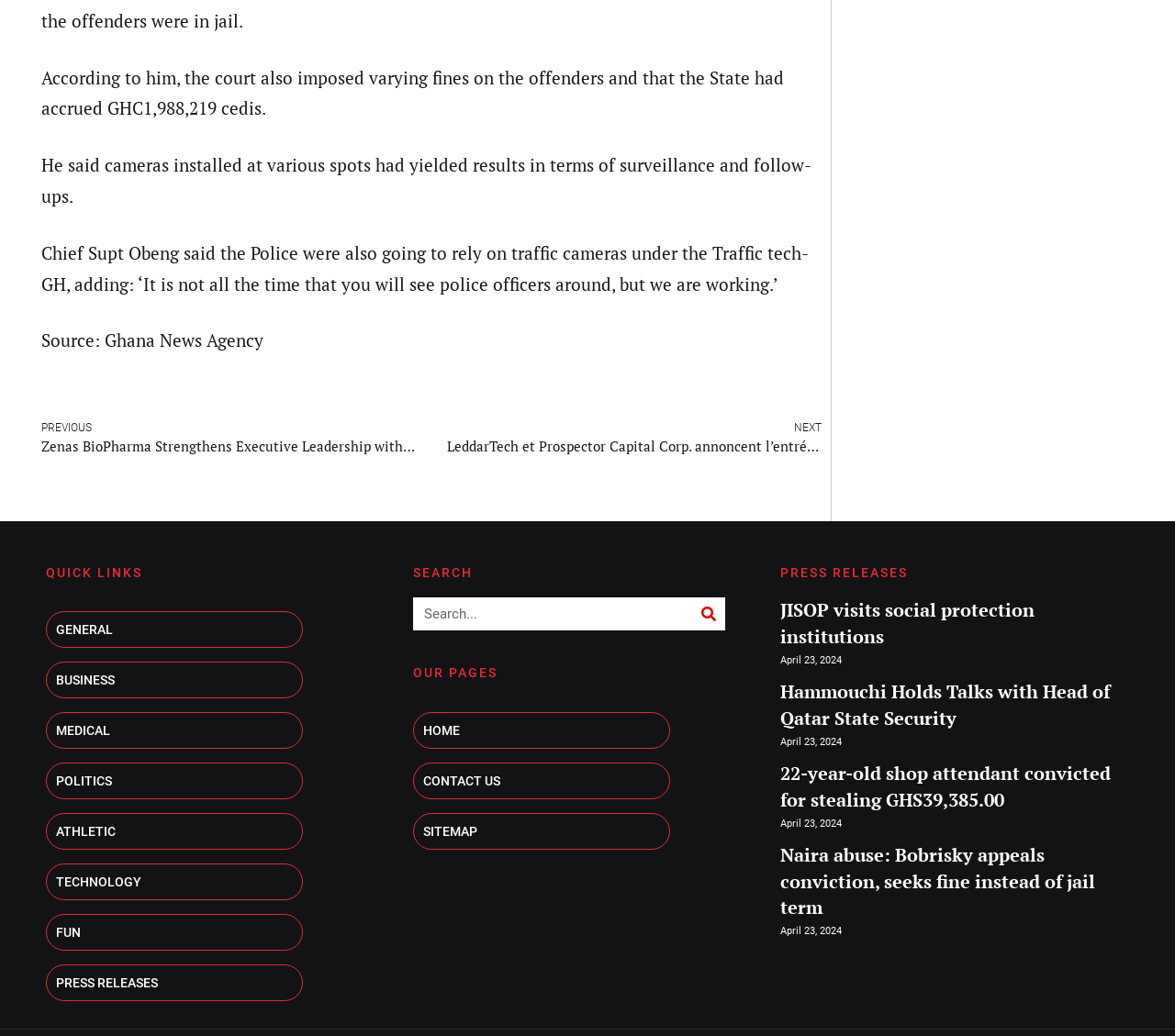Based on what you see in the screenshot, provide a thorough answer to this question: What is the source of the text 'According to him, the court also imposed varying fines on the offenders and that the State had accrued GHC1,988,219 cedis.'?

I found the text 'According to him, the court also imposed varying fines on the offenders and that the State had accrued GHC1,988,219 cedis.' and looked for the source of the text. The source is mentioned as 'Ghana News Agency'.